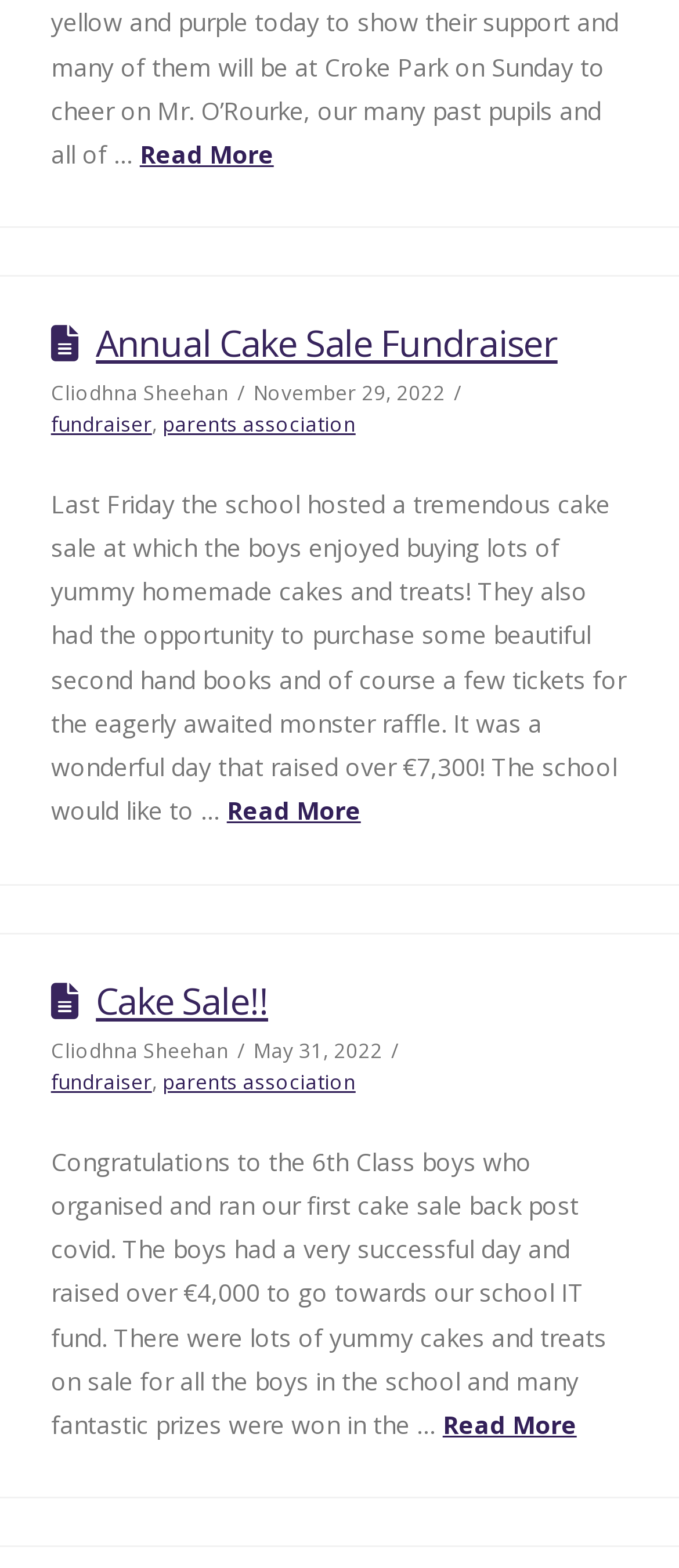How much money was raised in the first cake sale?
Craft a detailed and extensive response to the question.

The first article mentions that 'It was a wonderful day that raised over €7,300!' which indicates the amount of money raised in the first cake sale.